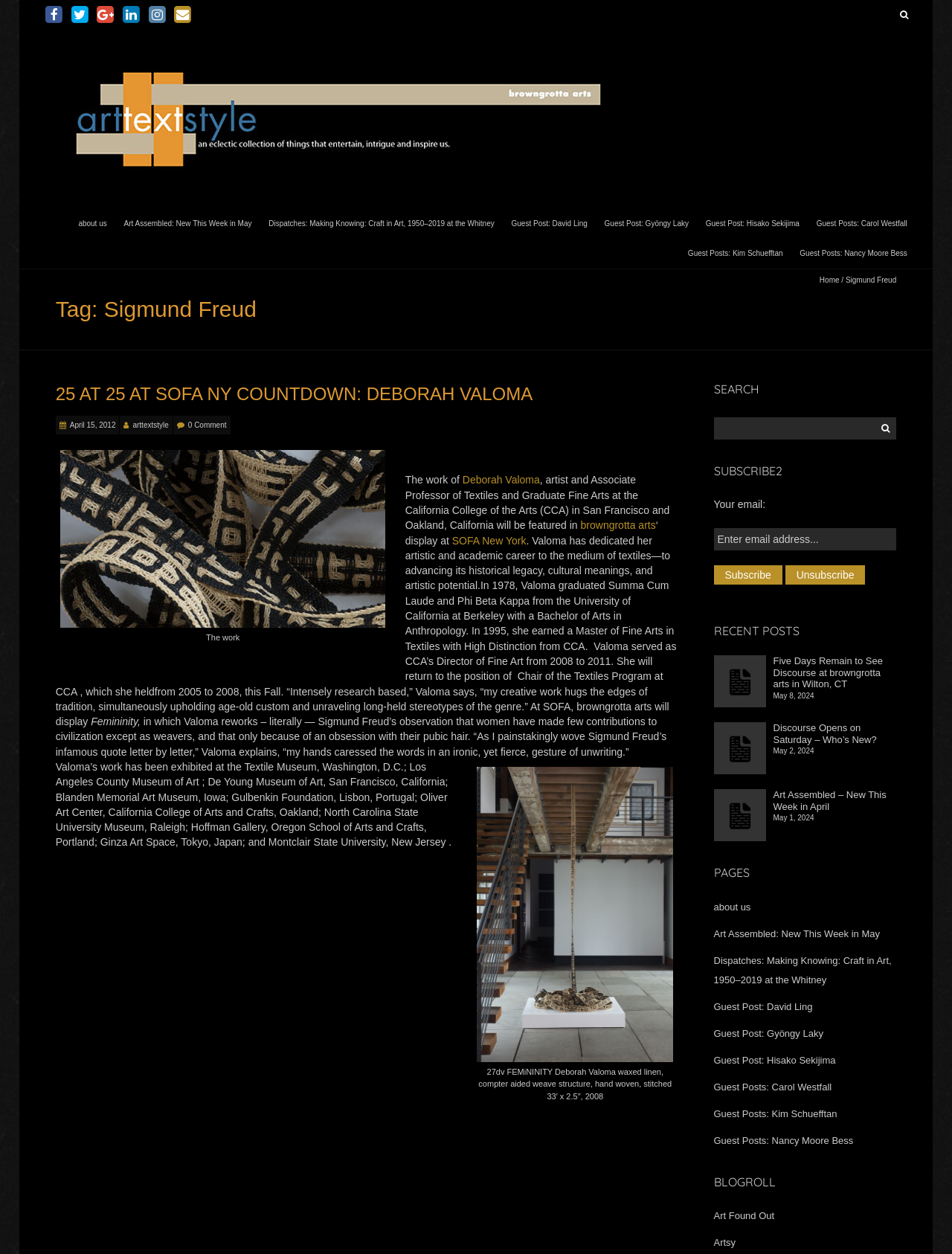Kindly provide the bounding box coordinates of the section you need to click on to fulfill the given instruction: "View recent posts".

[0.75, 0.496, 0.887, 0.511]